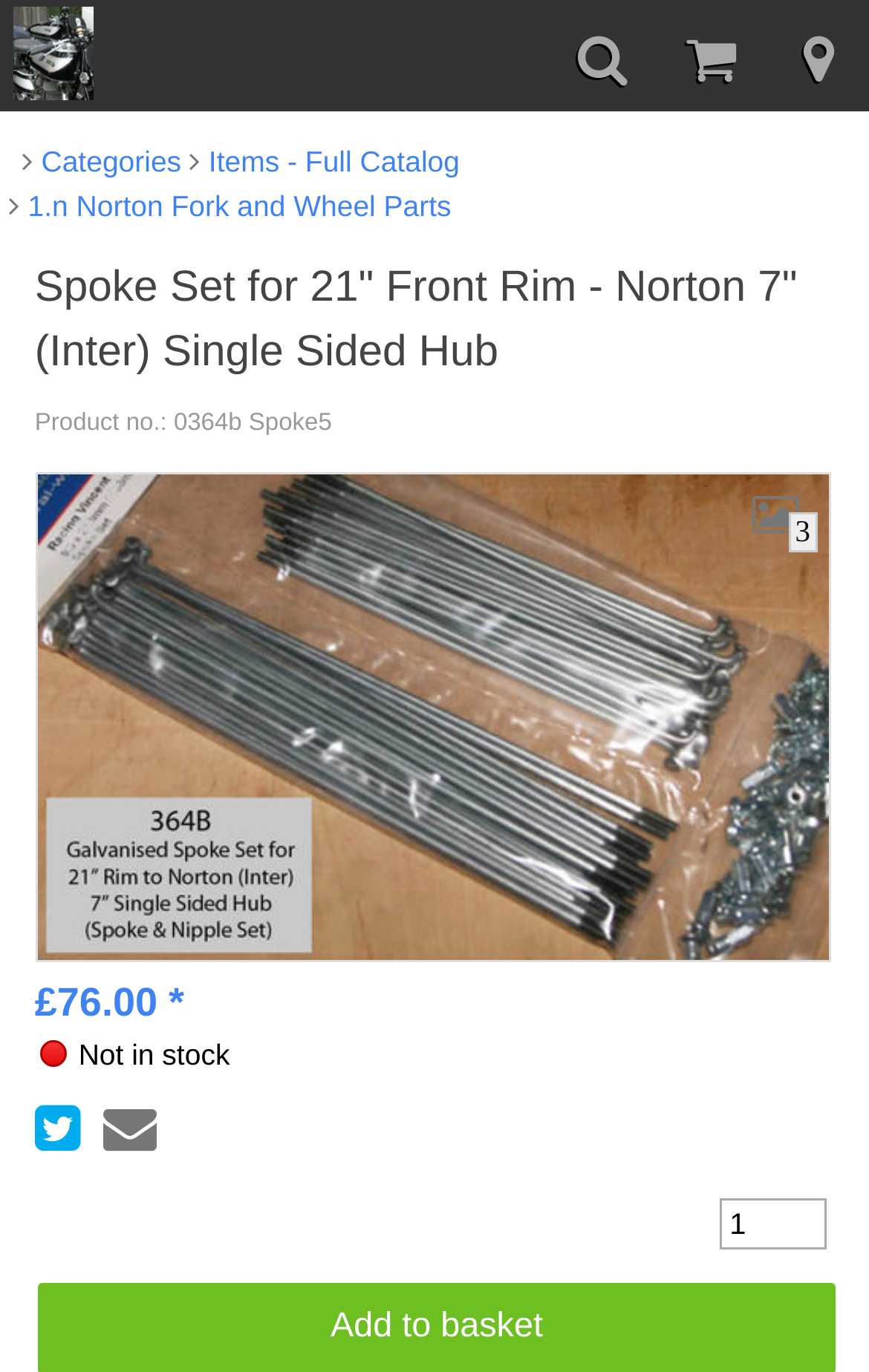Find the coordinates for the bounding box of the element with this description: "input value="1" name="Quantity" value="1"".

[0.829, 0.873, 0.952, 0.91]